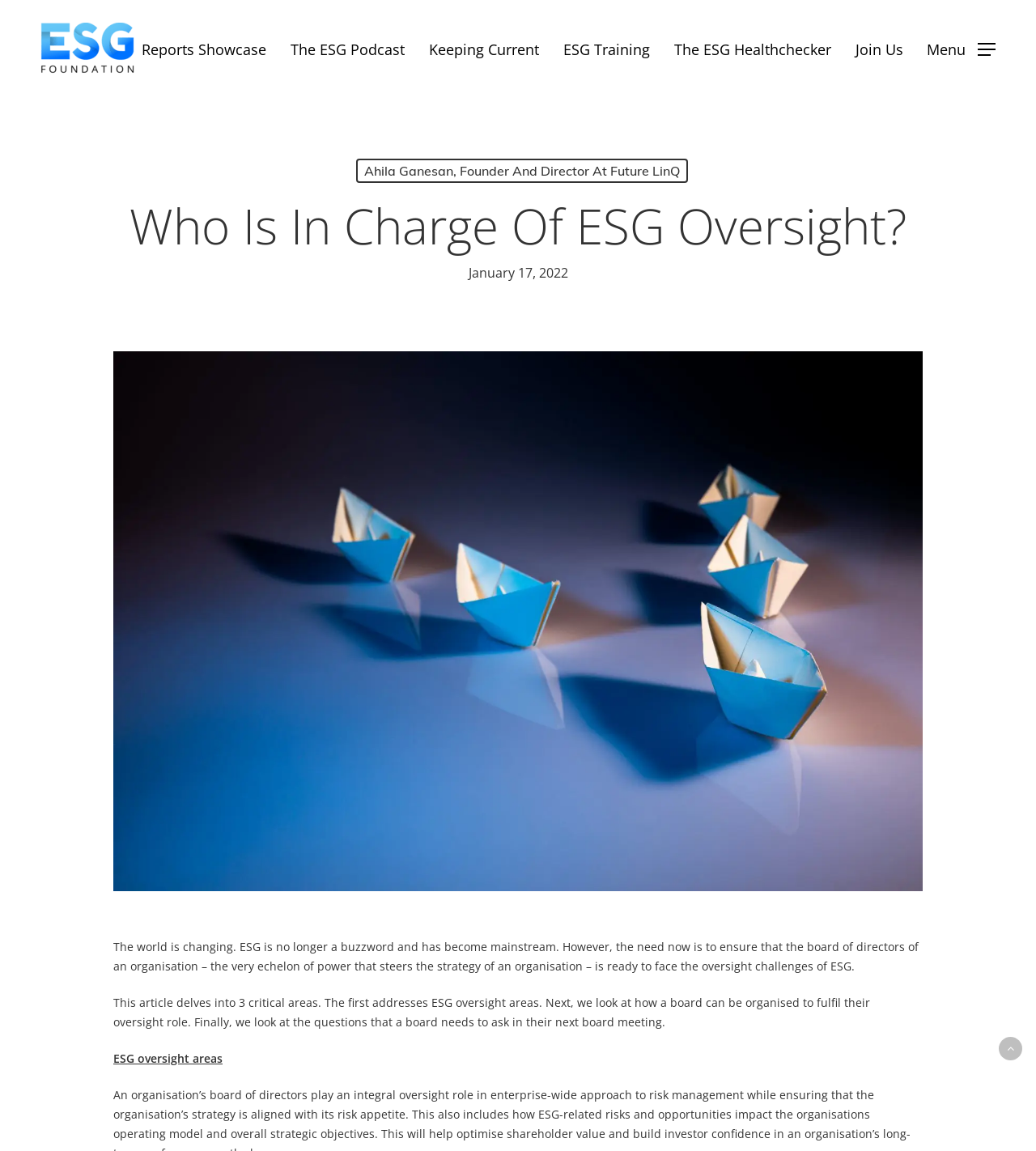Find the bounding box coordinates for the HTML element specified by: "The ESG Podcast".

[0.269, 0.038, 0.402, 0.047]